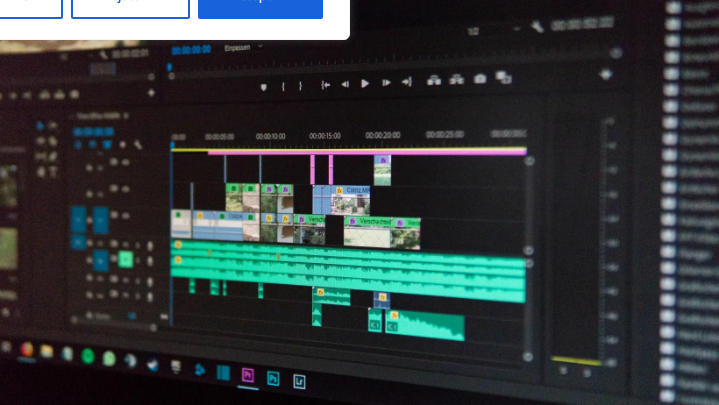Provide a brief response using a word or short phrase to this question:
What is the purpose of the time markers in the video editing software?

To help editors navigate